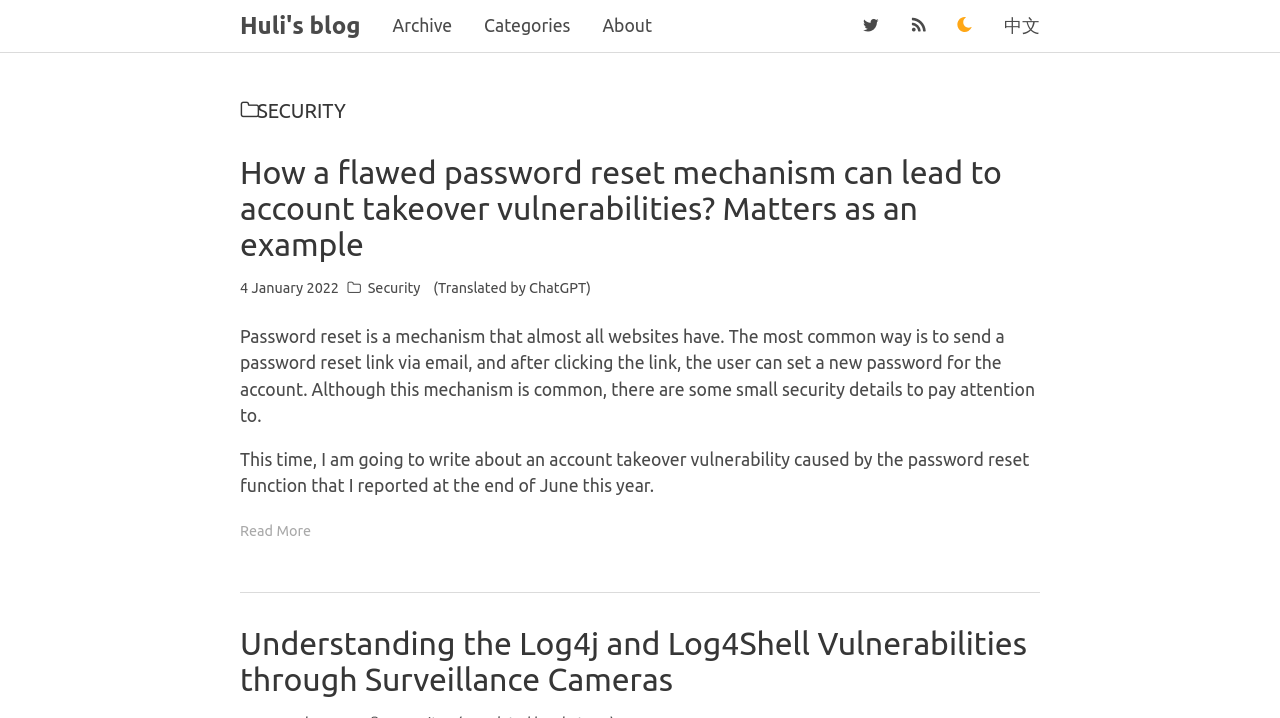Refer to the image and provide a thorough answer to this question:
What is the language of the last link in the navigation?

I determined the language of the last link in the navigation by looking at the text content of the link '中文' which is a Chinese character, indicating that the language of the link is Chinese.